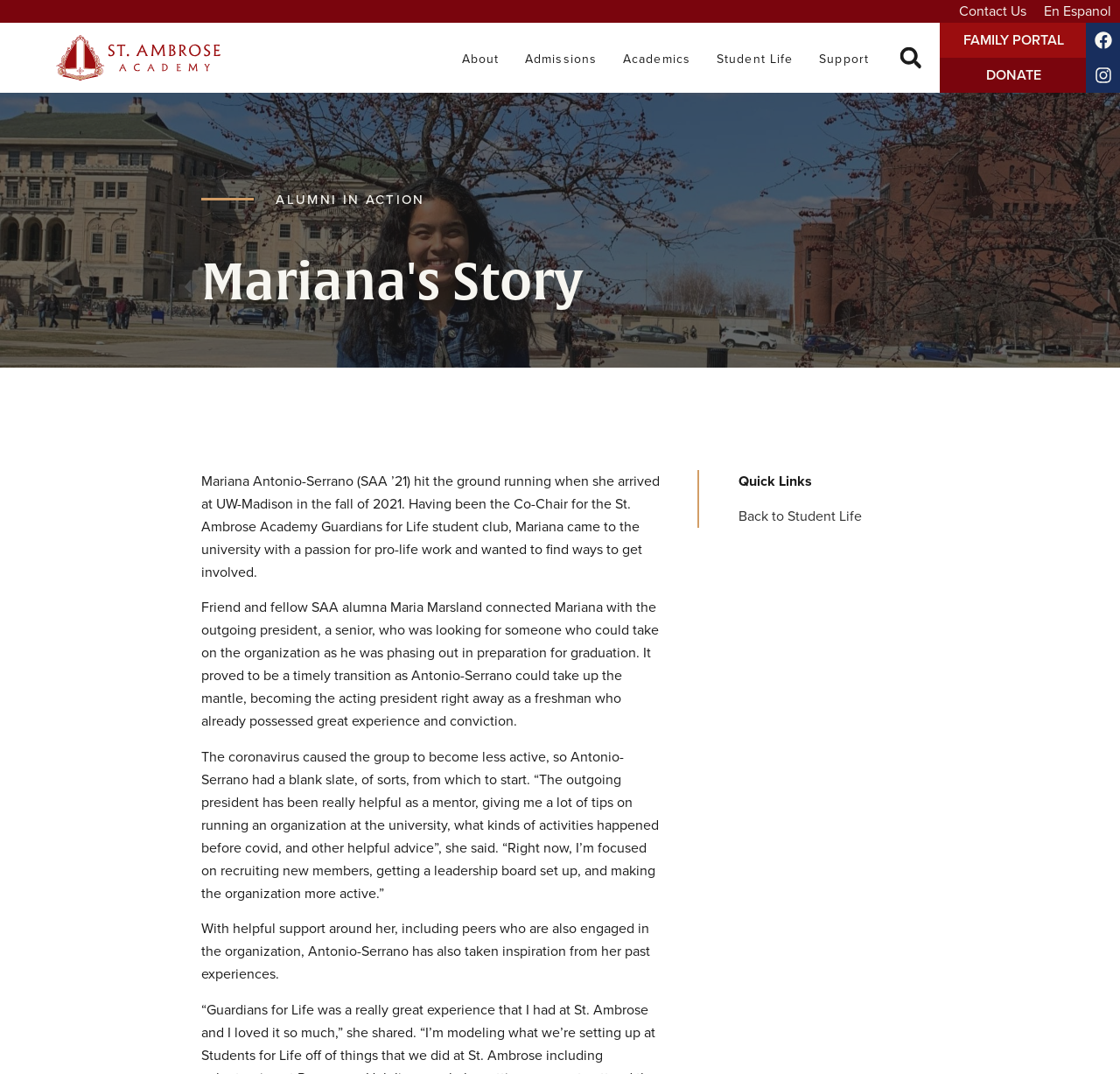Please mark the clickable region by giving the bounding box coordinates needed to complete this instruction: "visit FAMILY PORTAL".

[0.839, 0.021, 0.971, 0.054]